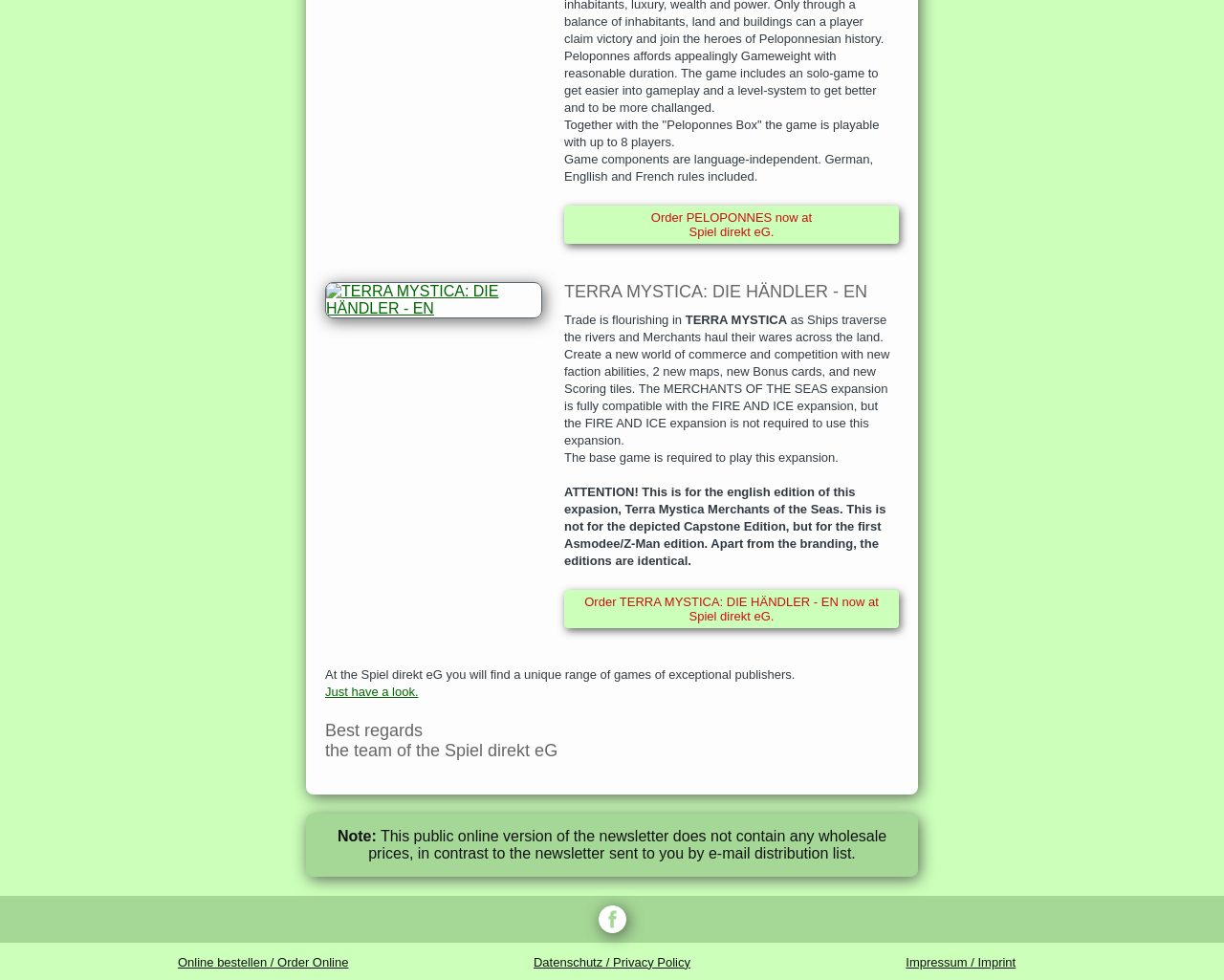Given the content of the image, can you provide a detailed answer to the question?
What is the name of the website mentioned?

I found the name of the website mentioned in the link element with bounding box coordinates [0.465, 0.607, 0.73, 0.636] which says 'Order TERRA MYSTICA: DIE HÄNDLER - EN now at Spiel direkt eG.'